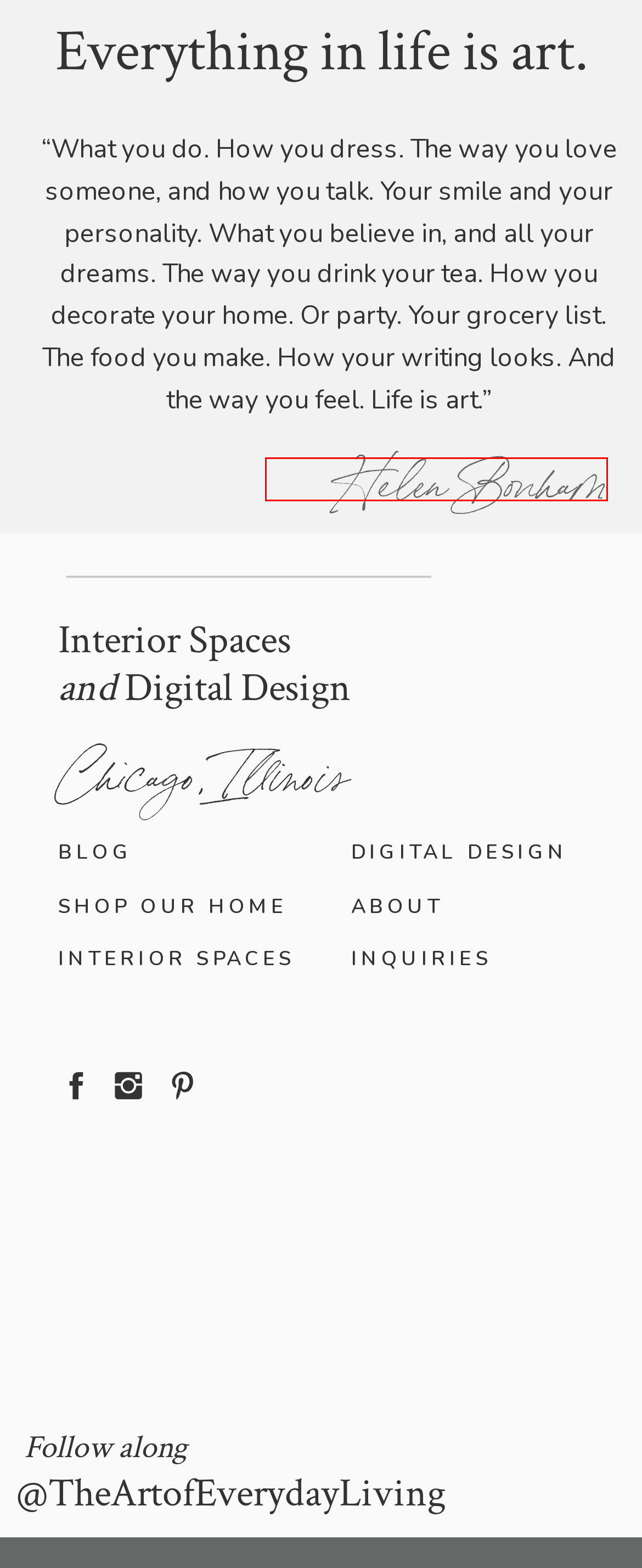You are provided a screenshot of a webpage featuring a red bounding box around a UI element. Choose the webpage description that most accurately represents the new webpage after clicking the element within the red bounding box. Here are the candidates:
A. Blog – The Art of Everyday Living
B. Freebies – The Art of Everyday Living
C. Wide-Leg Linen – The Art of Everyday Living
D. About
E. Shop our Home
F. #SpringIntoHome Tour: Kelsey Grose – The Art of Everyday Living
G. Kitchen + Mudroom Remodel – The Art of Everyday Living
H. Centered by Design | Chicago Based Interior Design Studio

B